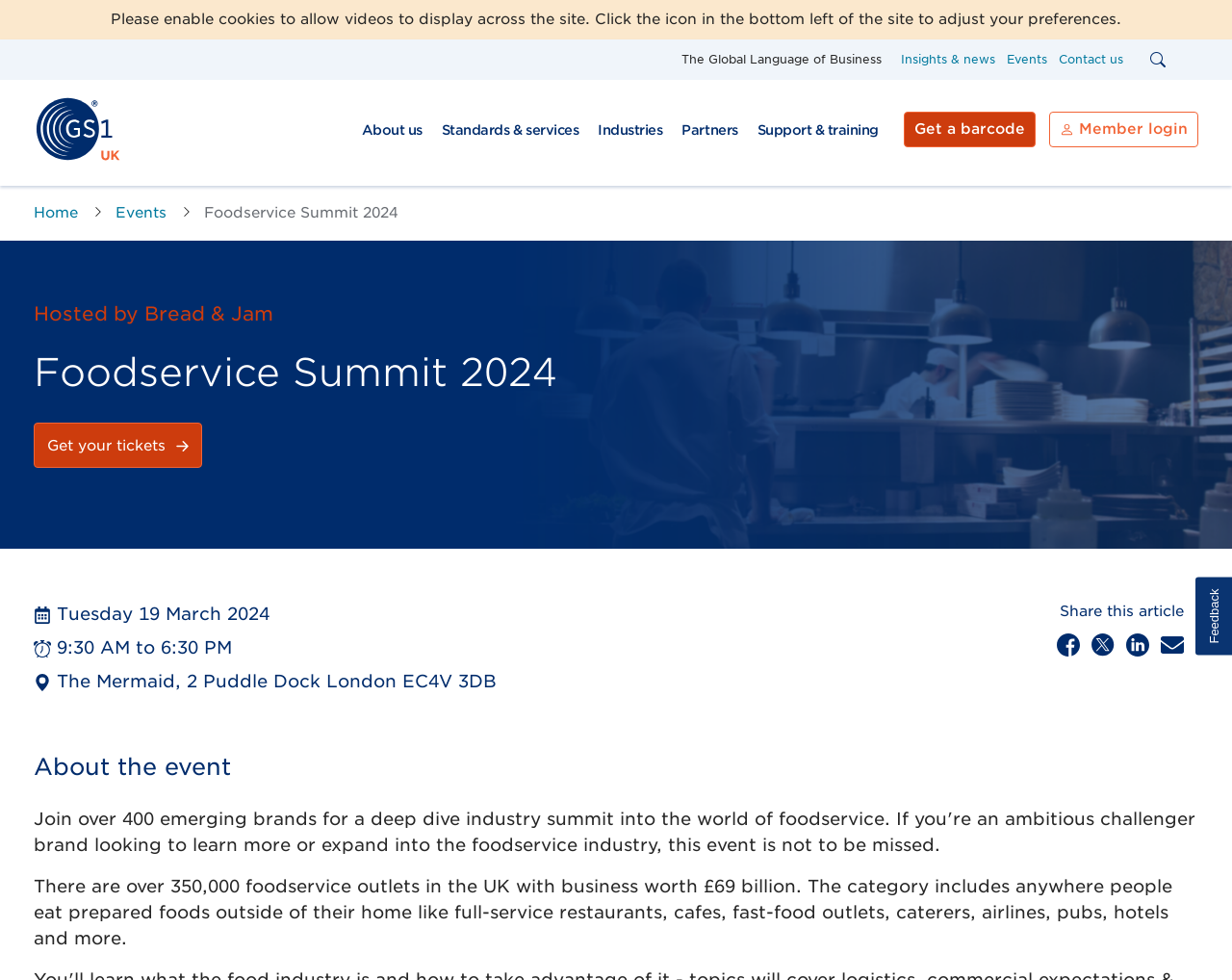Respond to the question below with a single word or phrase:
What is the purpose of the 'Search verified by GS1' link?

To search verified products